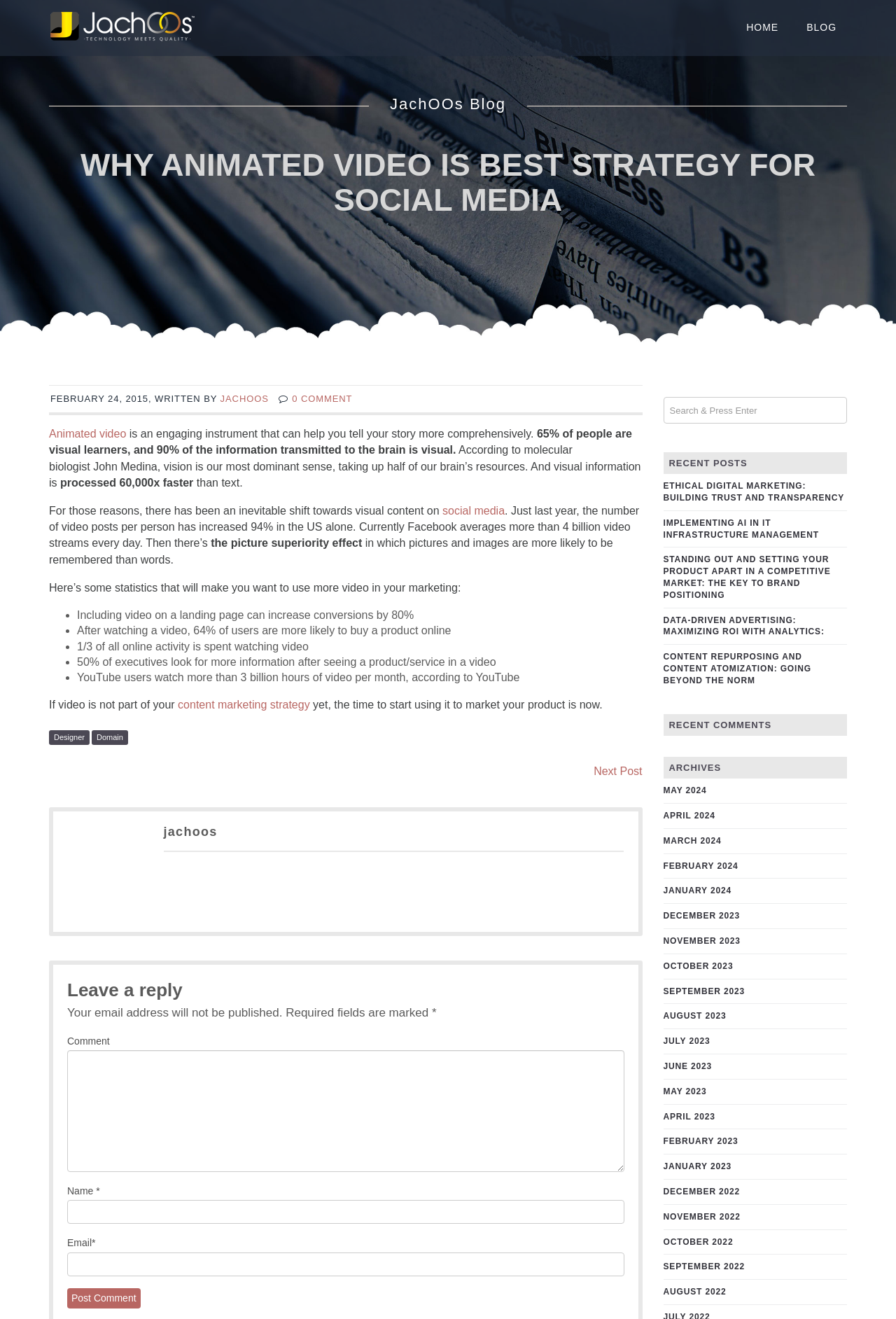What is the purpose of using animated video in marketing?
Make sure to answer the question with a detailed and comprehensive explanation.

The purpose of using animated video in marketing is to tell a story more comprehensively, as stated in the sentence 'Animated video is an engaging instrument that can help you tell your story more comprehensively.'